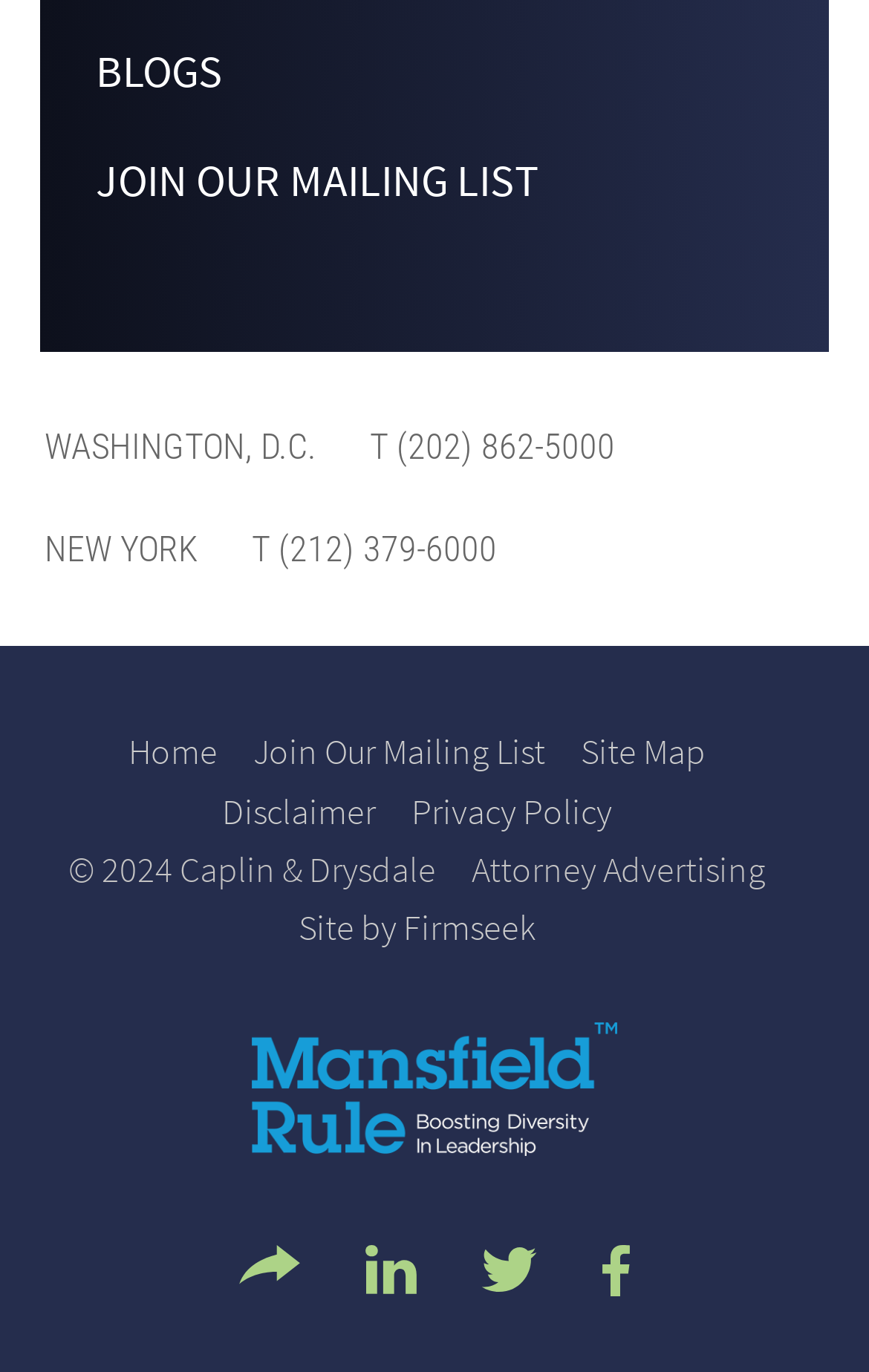From the webpage screenshot, identify the region described by Join Our Mailing List. Provide the bounding box coordinates as (top-left x, top-left y, bottom-right x, bottom-right y), with each value being a floating point number between 0 and 1.

[0.291, 0.532, 0.627, 0.564]